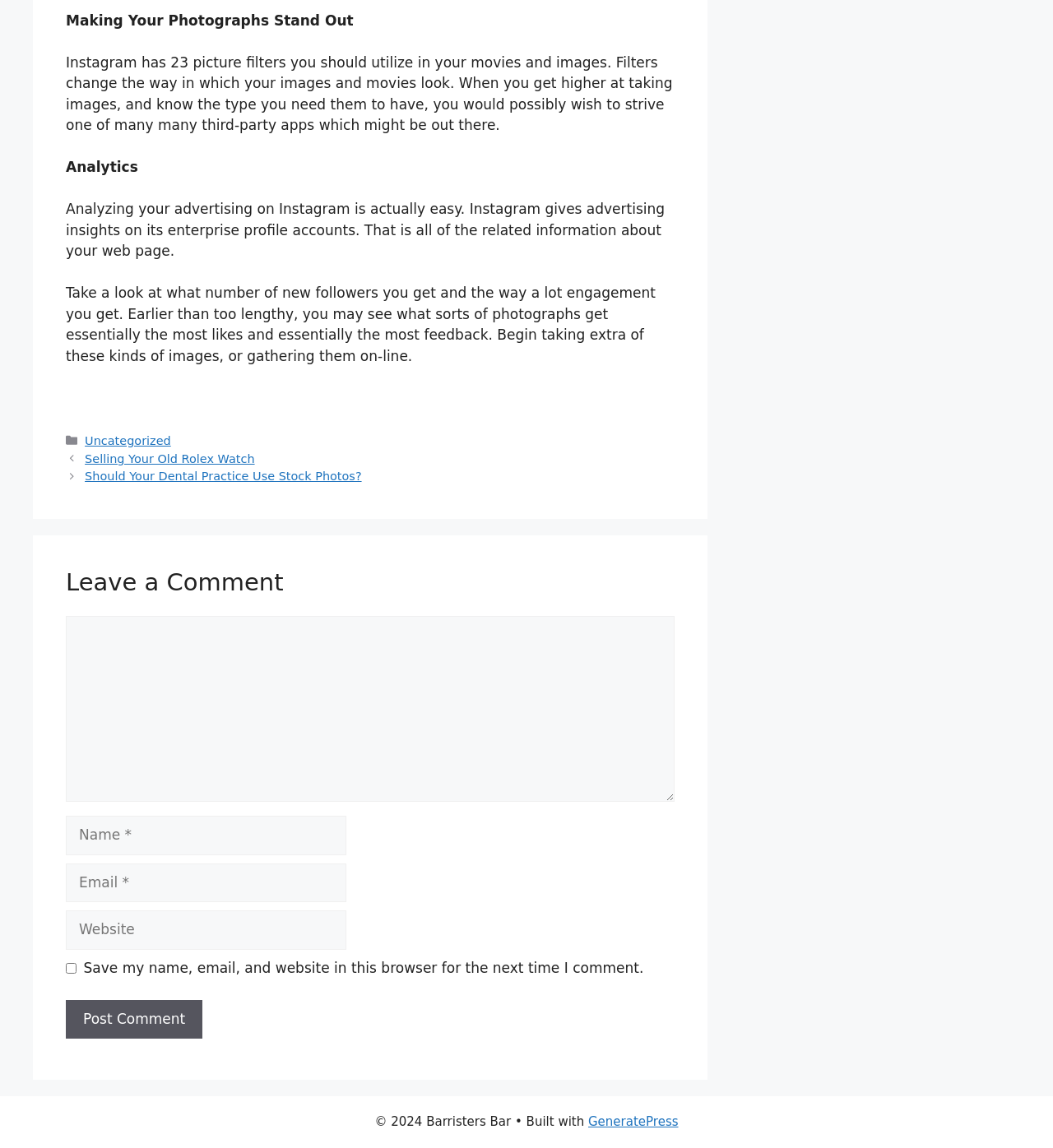Determine the bounding box coordinates of the clickable region to follow the instruction: "Sign in".

None